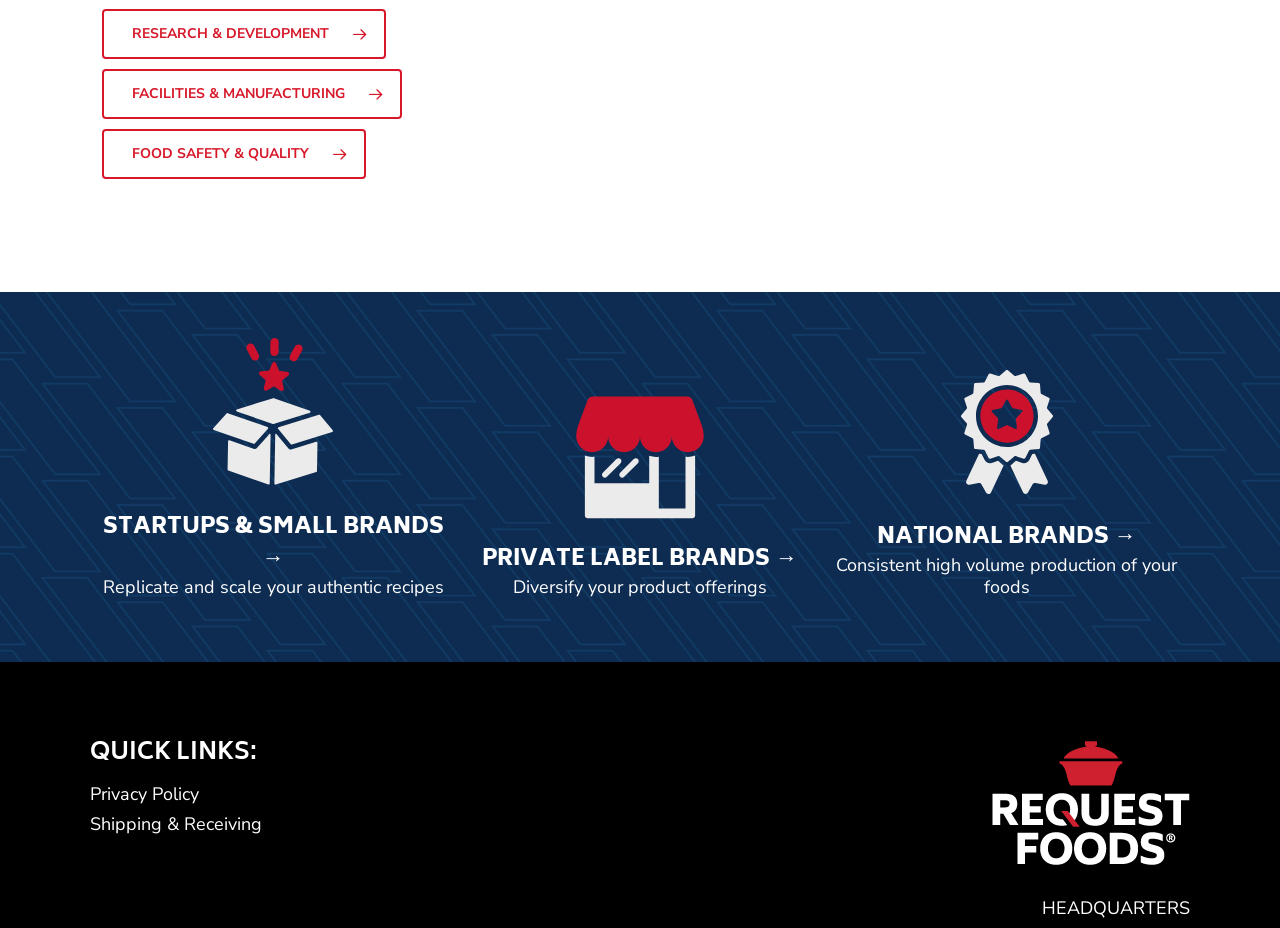Identify the bounding box of the UI element that matches this description: "Shipping & Receiving".

[0.07, 0.875, 0.205, 0.901]